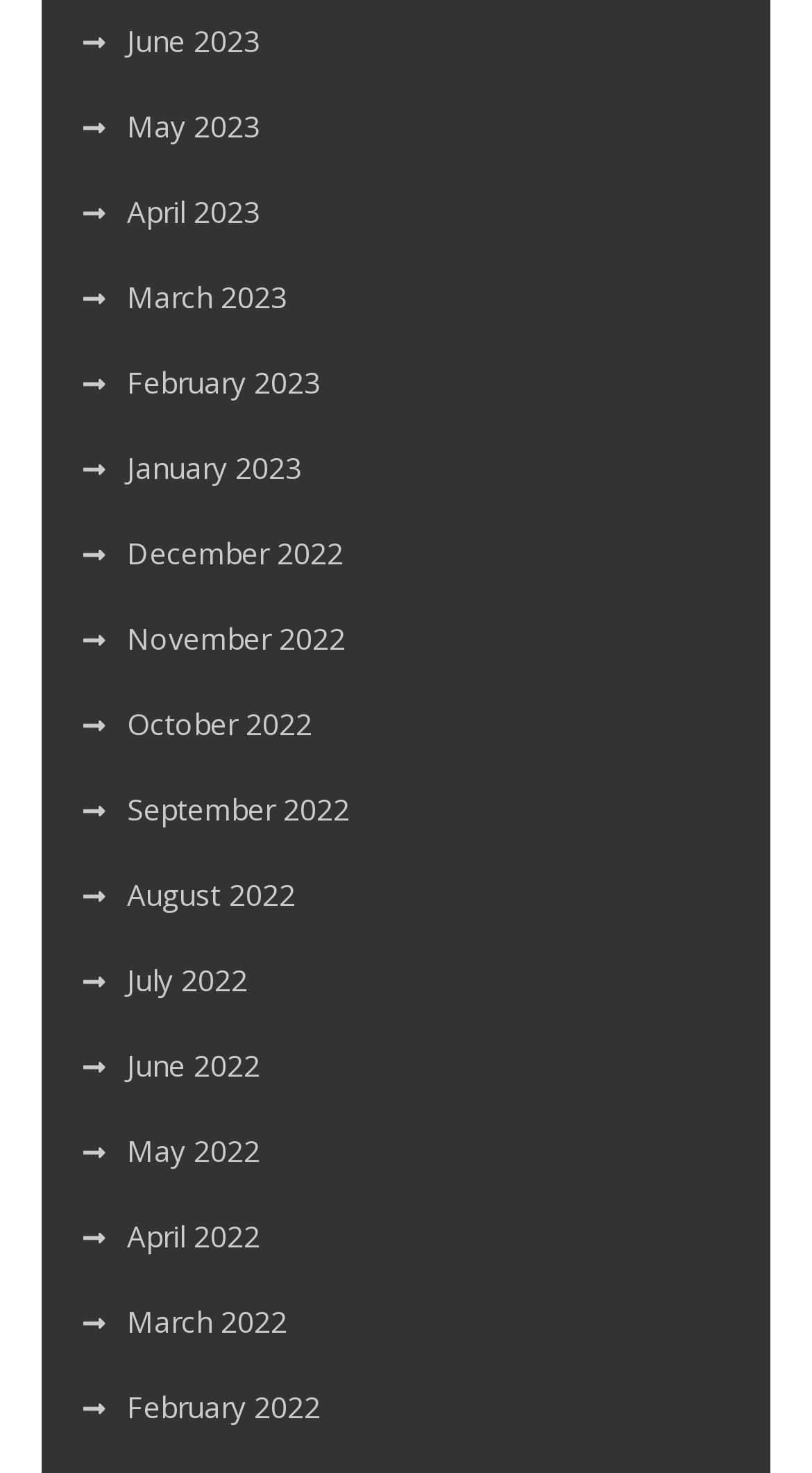What is the earliest month listed?
Please respond to the question with a detailed and well-explained answer.

By examining the list of links, I can see that the bottommost link is 'June 2022', which suggests that it is the earliest month listed.